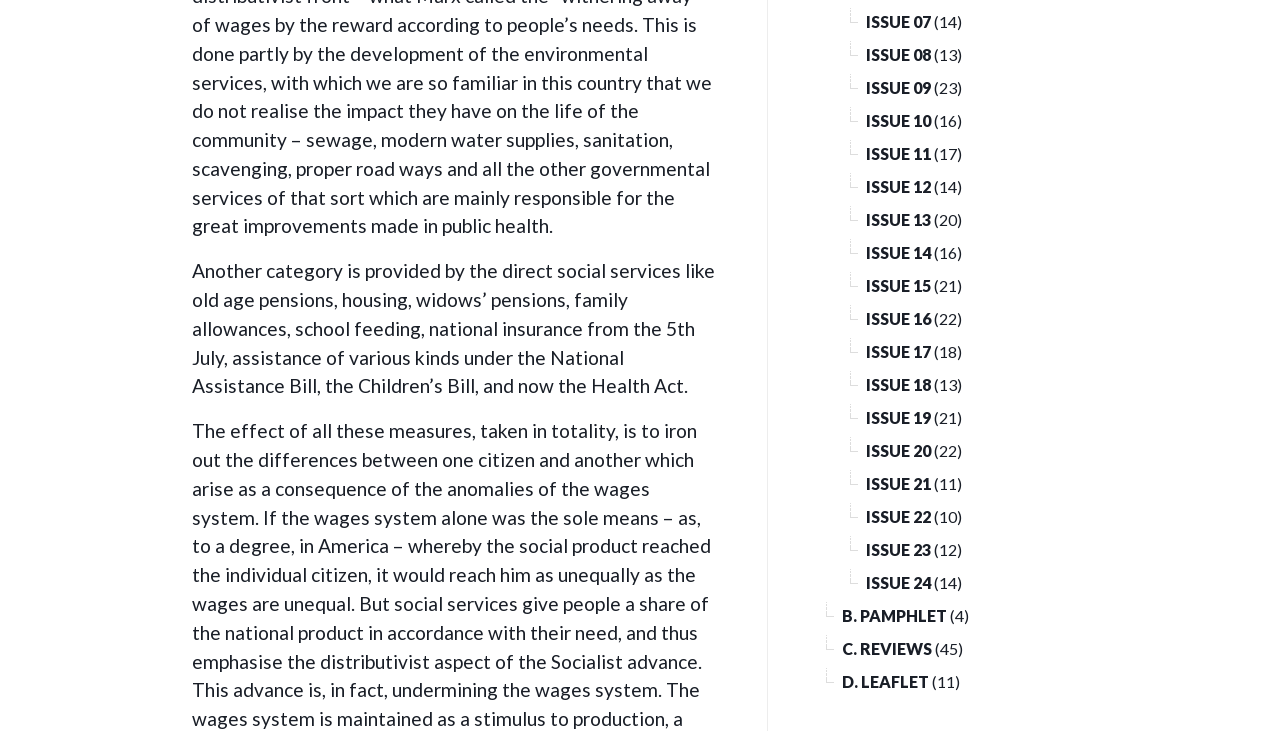Given the webpage screenshot and the description, determine the bounding box coordinates (top-left x, top-left y, bottom-right x, bottom-right y) that define the location of the UI element matching this description: Issue 07

[0.677, 0.011, 0.727, 0.049]